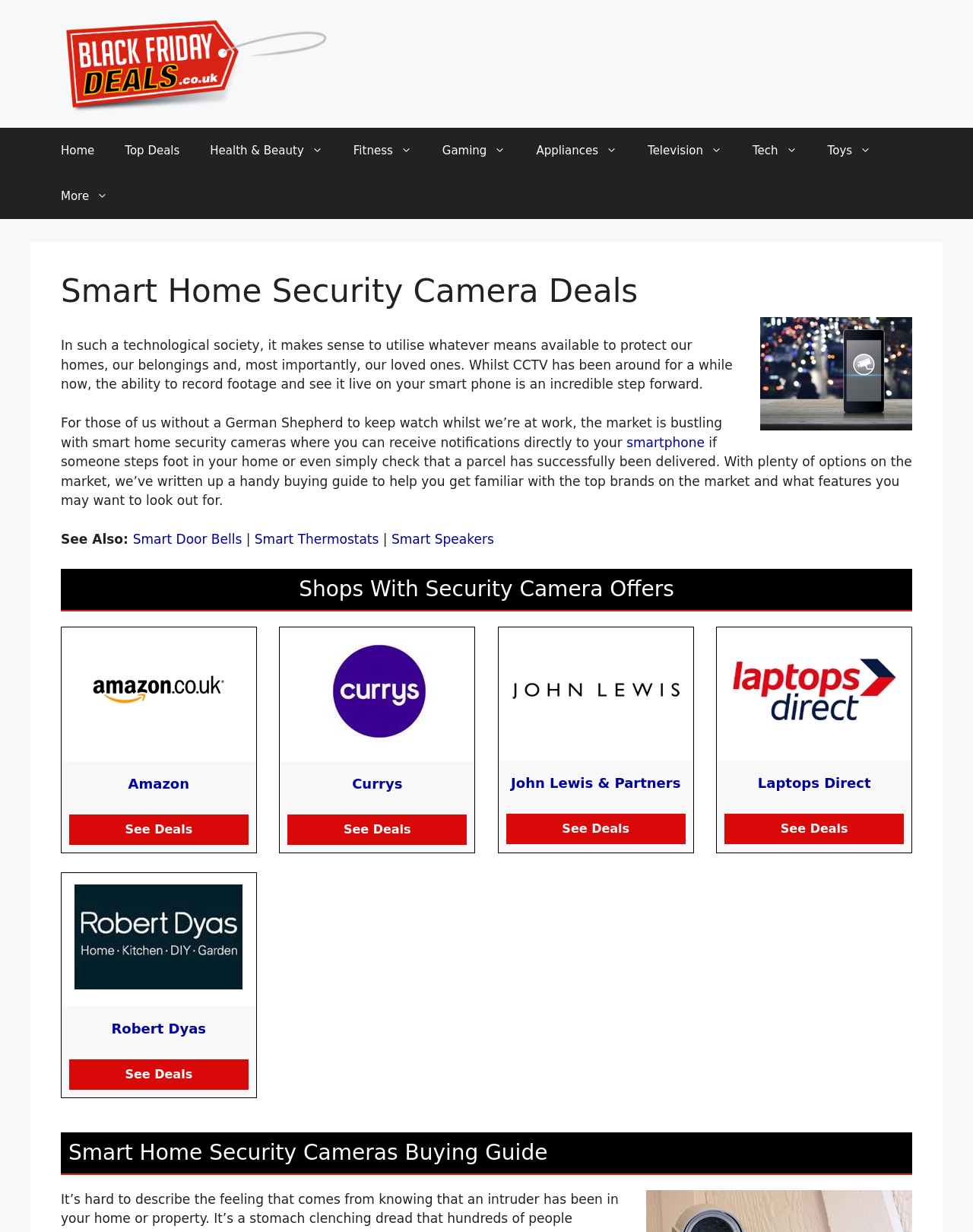Specify the bounding box coordinates of the area that needs to be clicked to achieve the following instruction: "Explore the 'Smart Door Bells' option".

[0.137, 0.432, 0.249, 0.444]